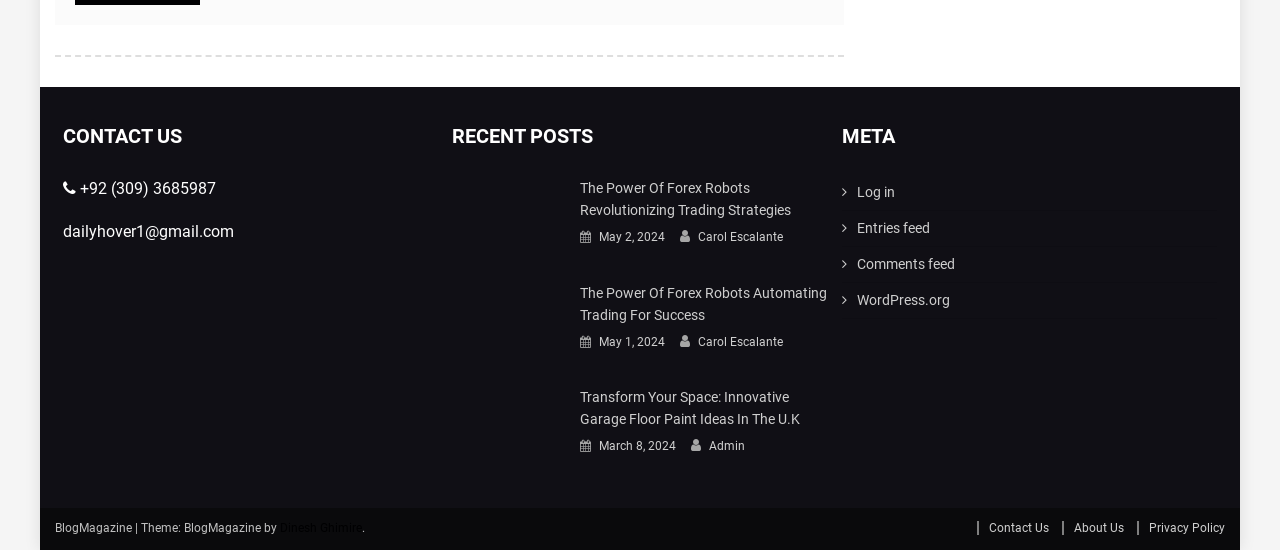Identify the bounding box coordinates for the region to click in order to carry out this instruction: "View recent posts". Provide the coordinates using four float numbers between 0 and 1, formatted as [left, top, right, bottom].

[0.353, 0.213, 0.646, 0.282]